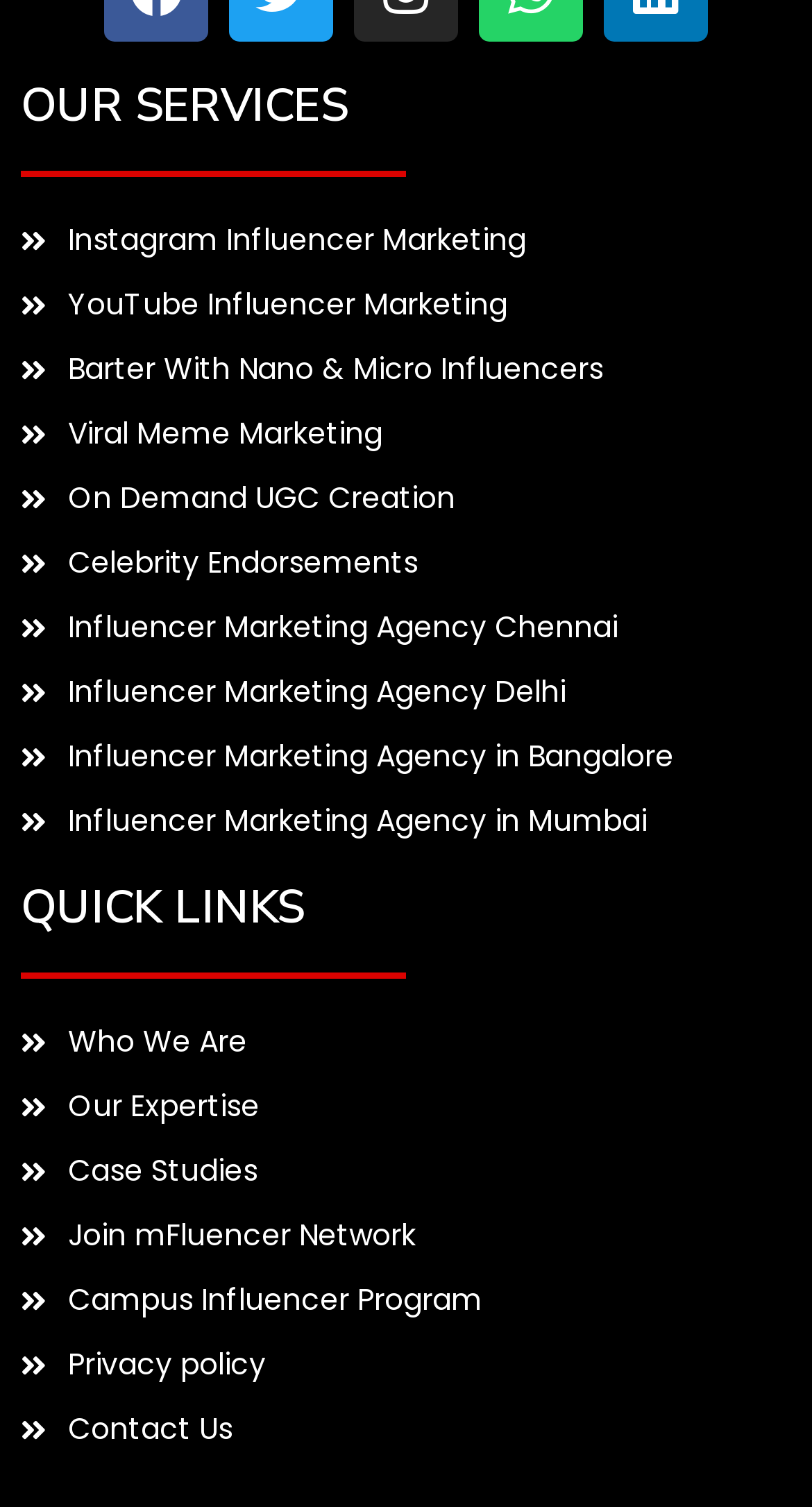Find the bounding box coordinates for the HTML element described in this sentence: "简体中文". Provide the coordinates as four float numbers between 0 and 1, in the format [left, top, right, bottom].

None